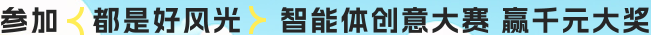Respond concisely with one word or phrase to the following query:
What is the potential reward for participants?

Thousands of yuan